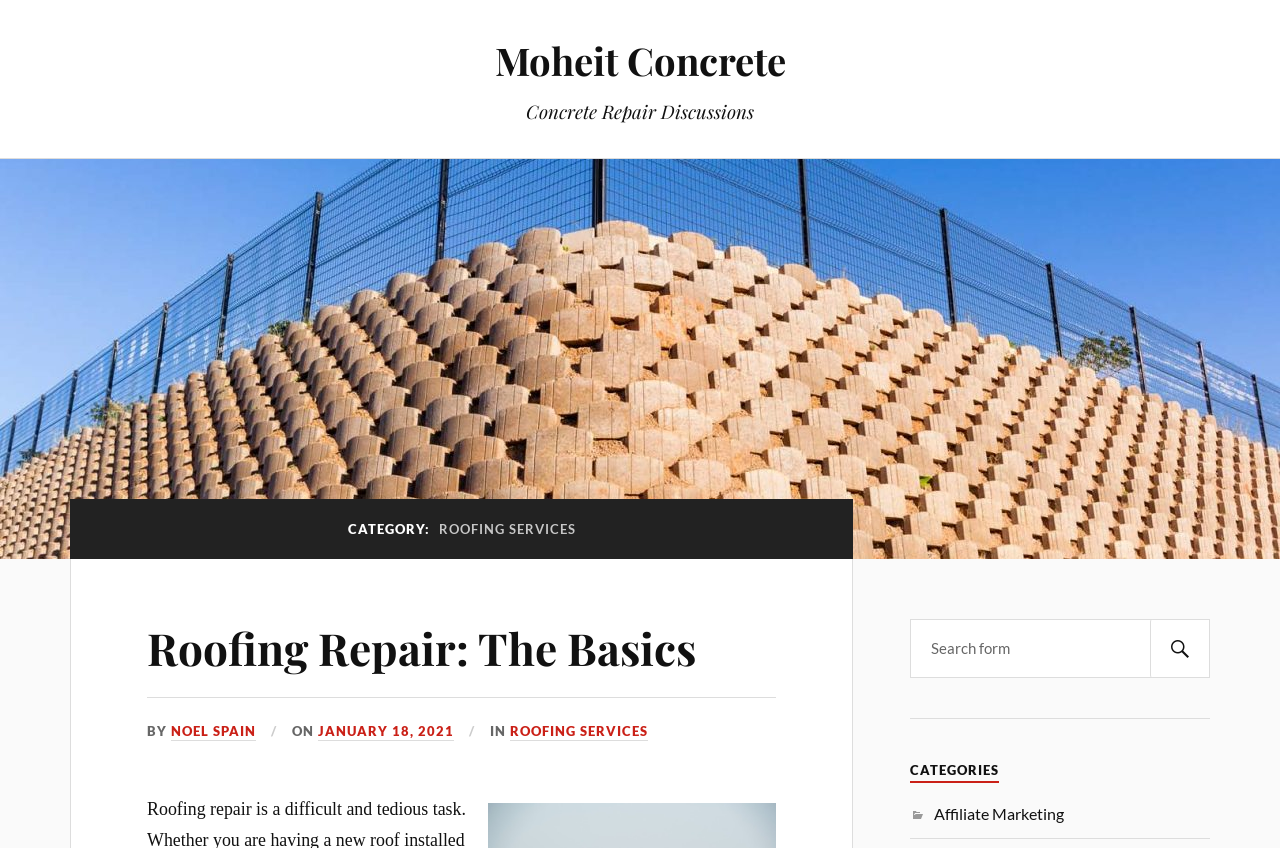Generate a comprehensive caption for the webpage you are viewing.

The webpage is about Moheit Concrete's roofing services. At the top, there is a link to the company's homepage, "Moheit Concrete". Below it, a heading "Concrete Repair Discussions" is centered on the page. 

On the left side, there is a large figure that takes up most of the vertical space. Within this figure, there are several elements. A heading "CATEGORY: ROOFING SERVICES" is located near the top, followed by a heading "Roofing Repair: The Basics" and a link with the same text. Below these, there are several lines of text, including "BY NOEL SPAIN", "ON JANUARY 18, 2021", and "IN ROOFING SERVICES". 

To the right of the figure, there is a search form with a search box and a search button. Above the search form, there is a heading "CATEGORIES". Below the search form, there is a link to "Affiliate Marketing".